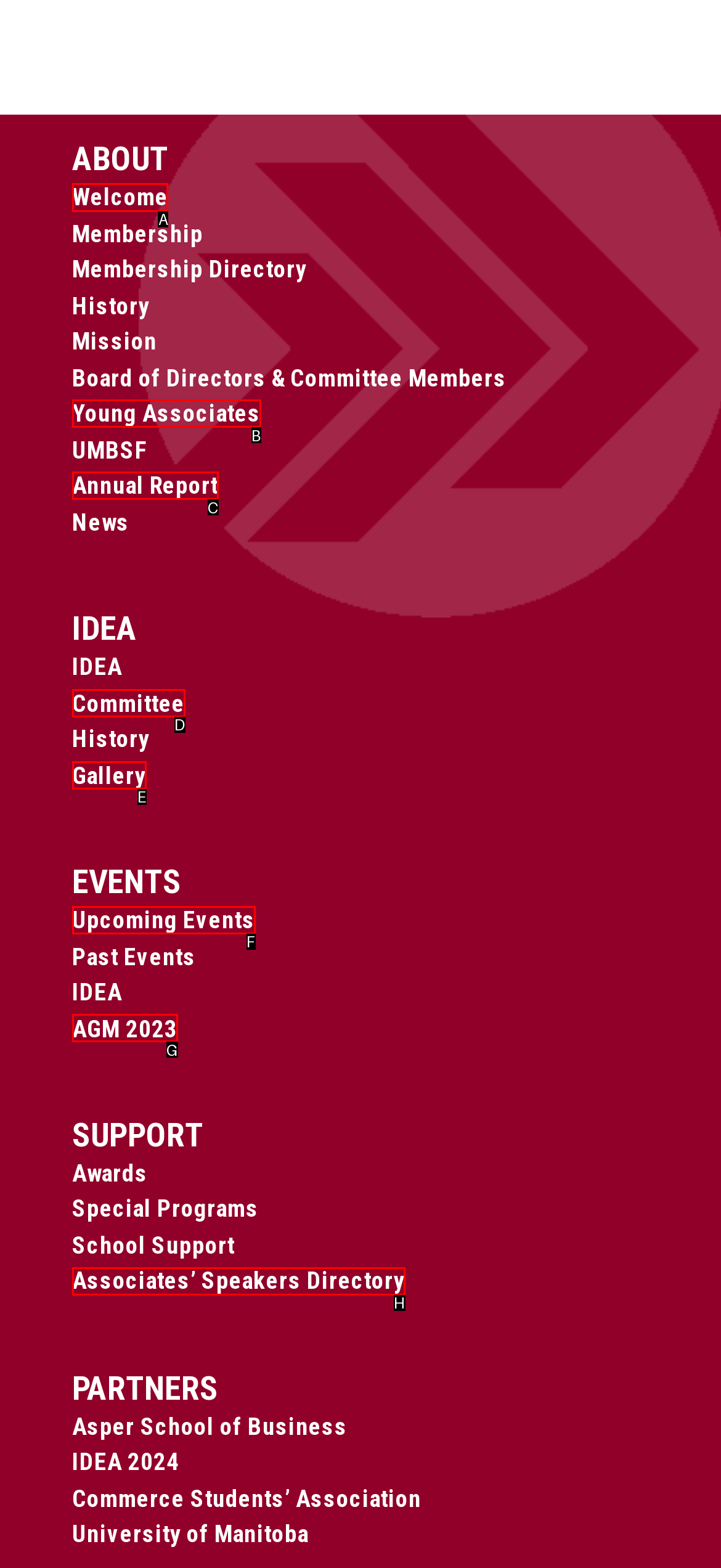Select the proper UI element to click in order to perform the following task: Click on the About link. Indicate your choice with the letter of the appropriate option.

A